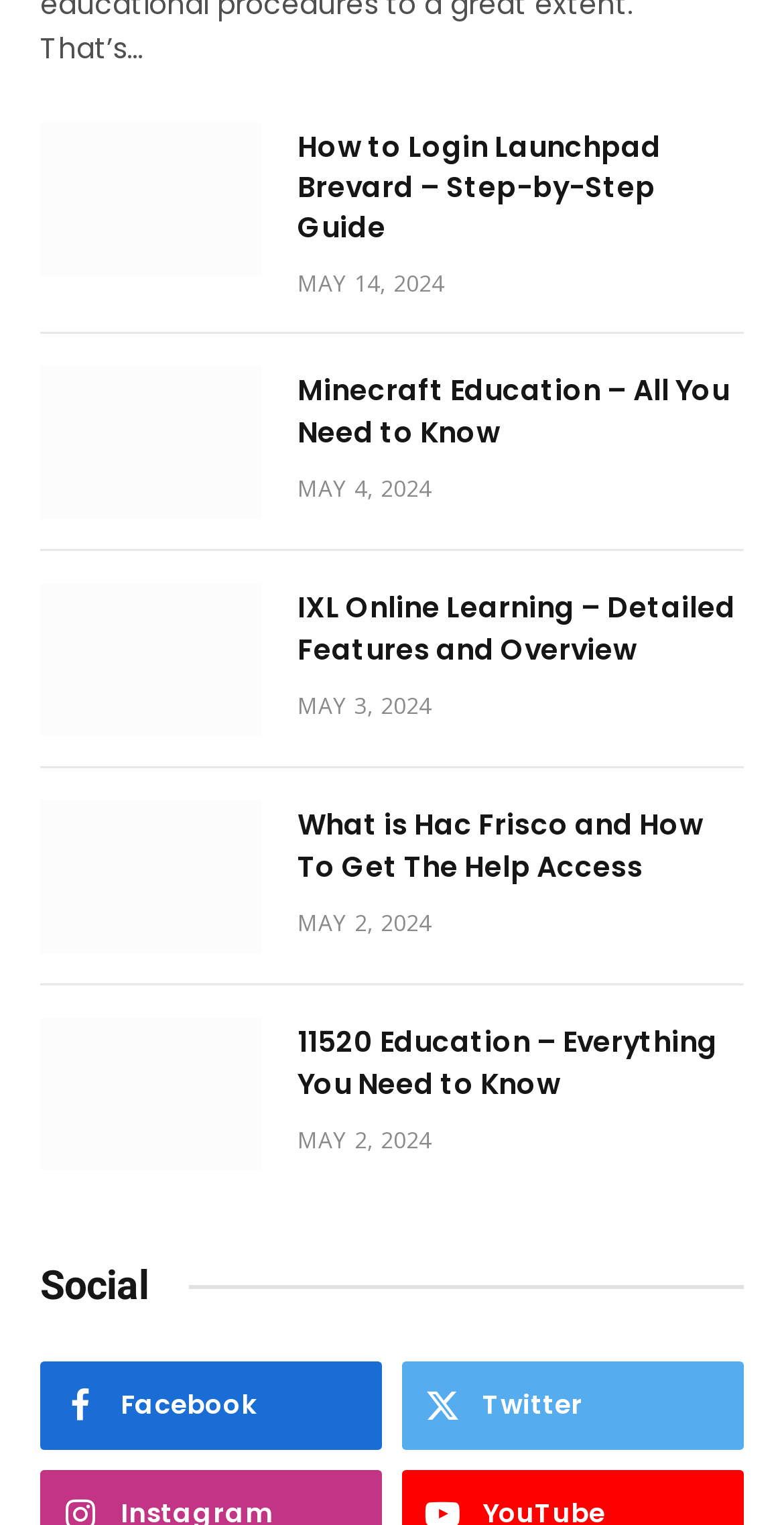Using the information in the image, could you please answer the following question in detail:
What is the date of the third article?

I found the third article has a time element with the text 'MAY 3, 2024', which indicates the date of the third article.